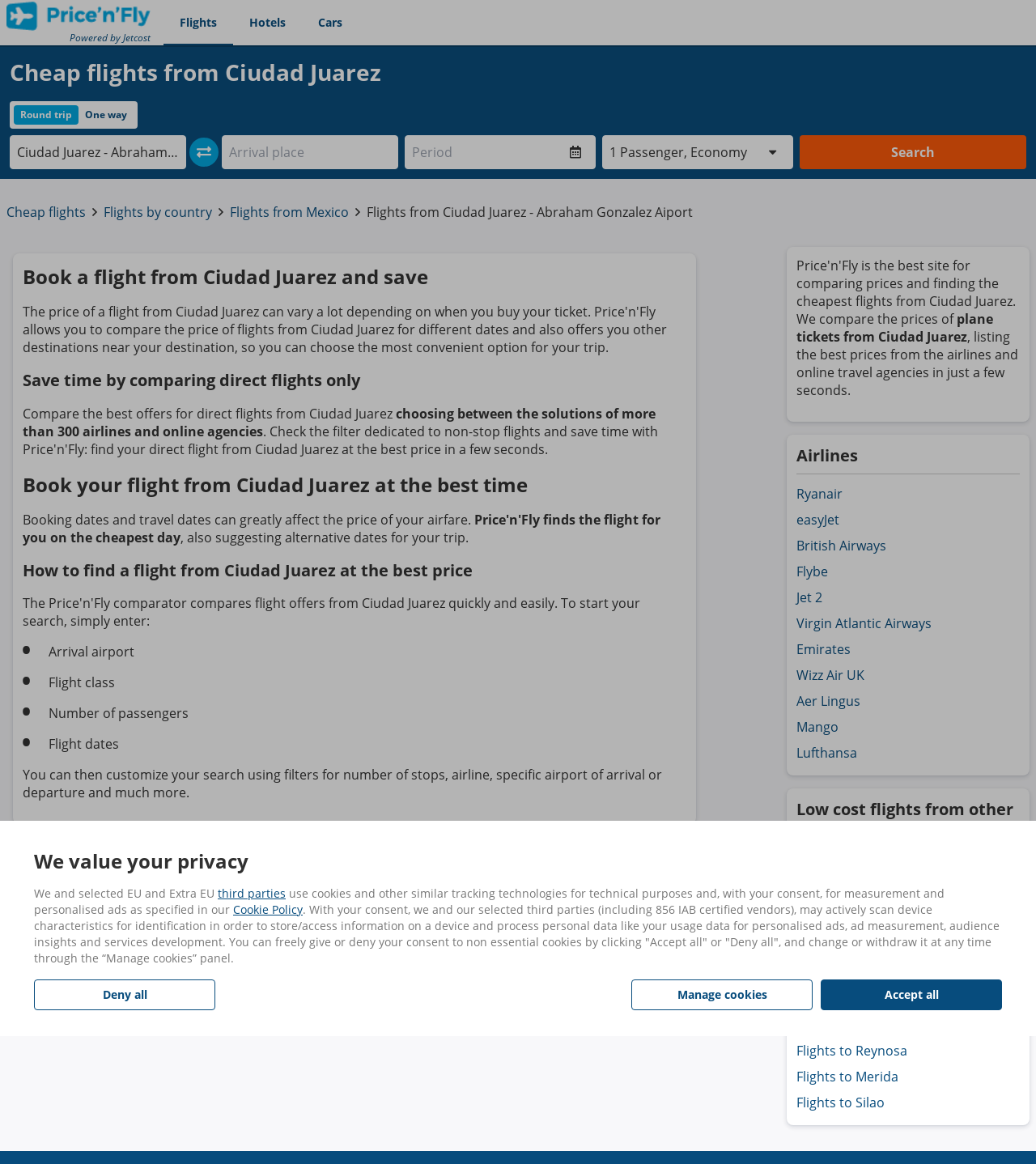Find and extract the text of the primary heading on the webpage.

We value your privacy